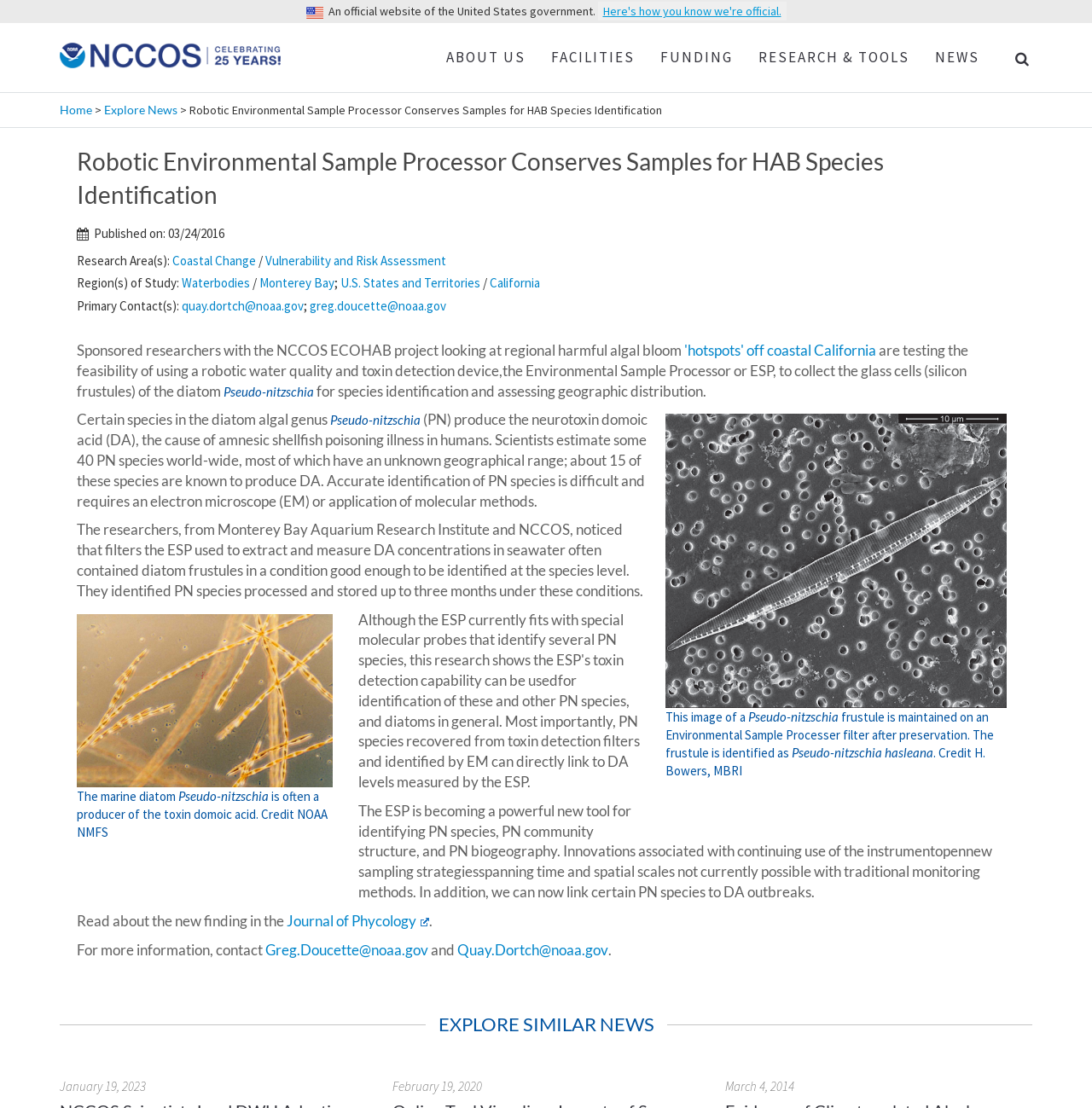Locate the bounding box coordinates of the UI element described by: "About Us". The bounding box coordinates should consist of four float numbers between 0 and 1, i.e., [left, top, right, bottom].

[0.397, 0.021, 0.493, 0.082]